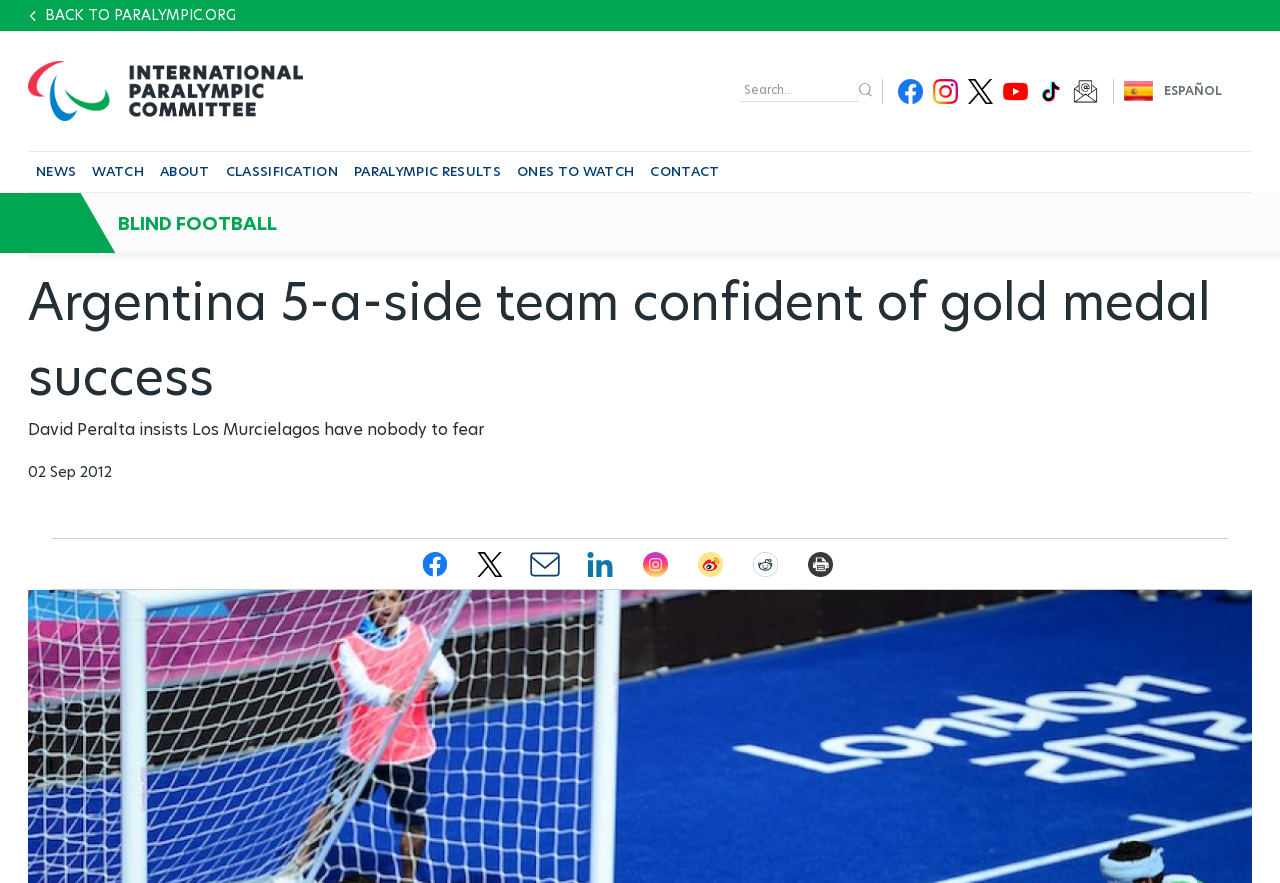Determine the bounding box coordinates of the clickable element to complete this instruction: "Go back to Paralympic.org". Provide the coordinates in the format of four float numbers between 0 and 1, [left, top, right, bottom].

[0.035, 0.006, 0.965, 0.029]